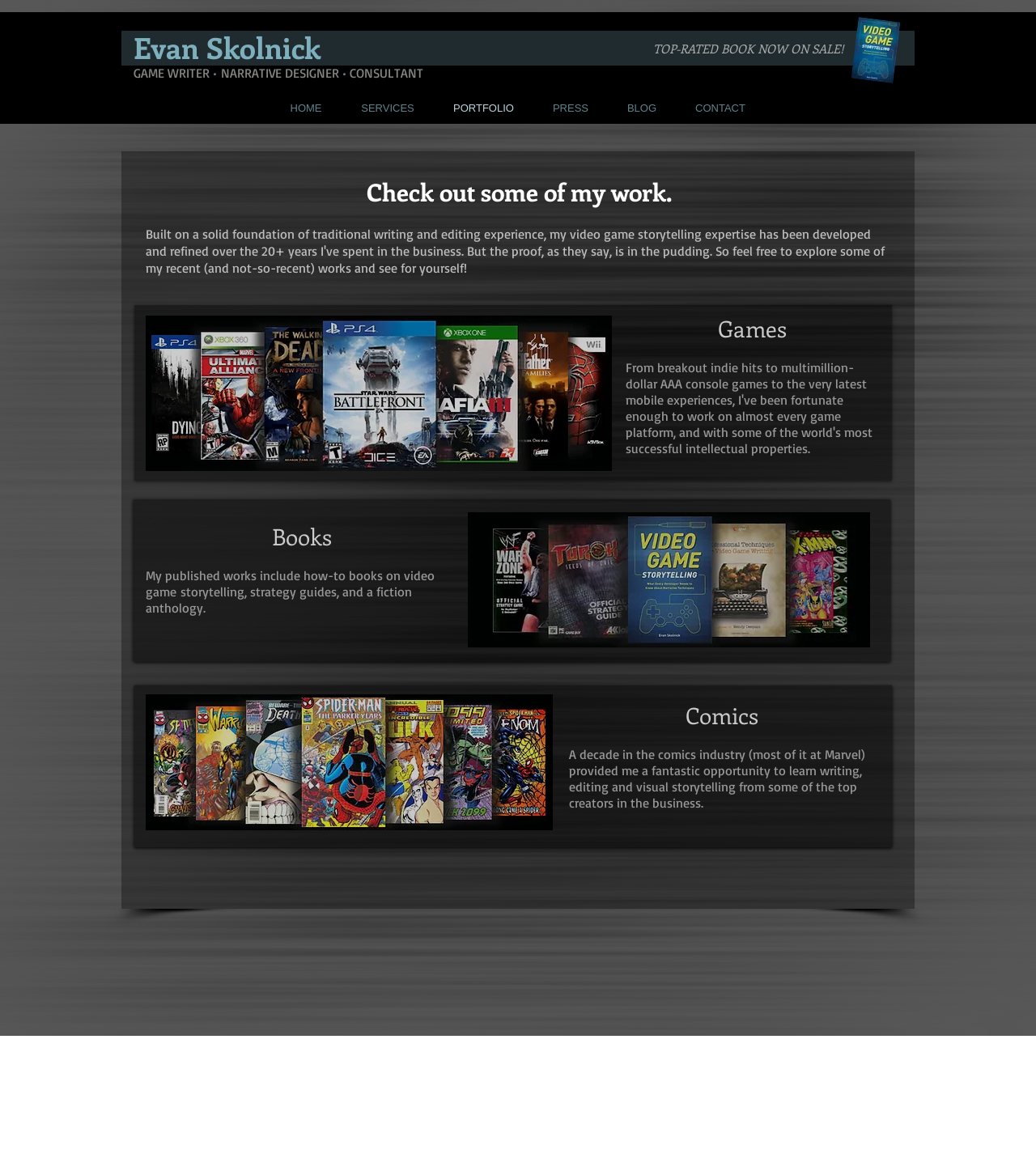What is the topic of Evan Skolnick's published books?
Can you offer a detailed and complete answer to this question?

The static text element that describes Evan Skolnick's published books mentions that they are about video game storytelling, strategy guides, and a fiction anthology.